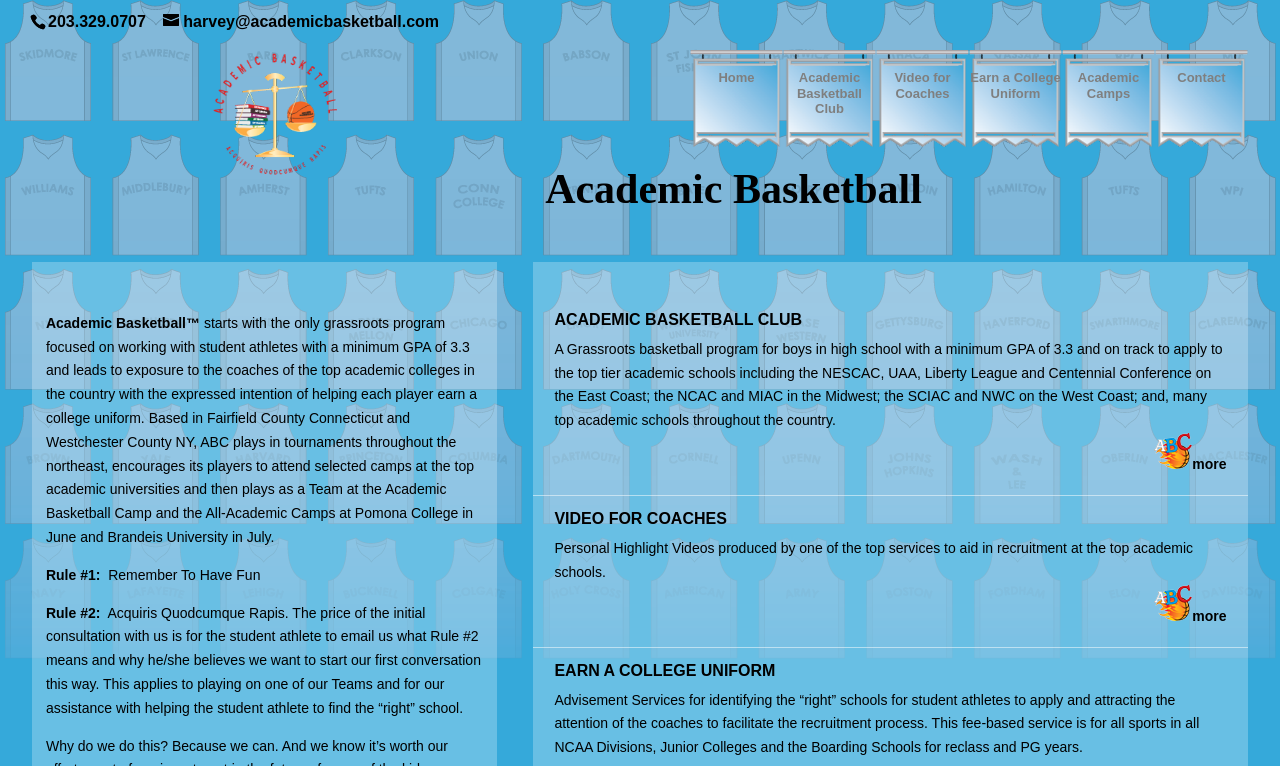Provide a one-word or short-phrase response to the question:
What is the purpose of the Video for Coaches?

Personal Highlight Videos